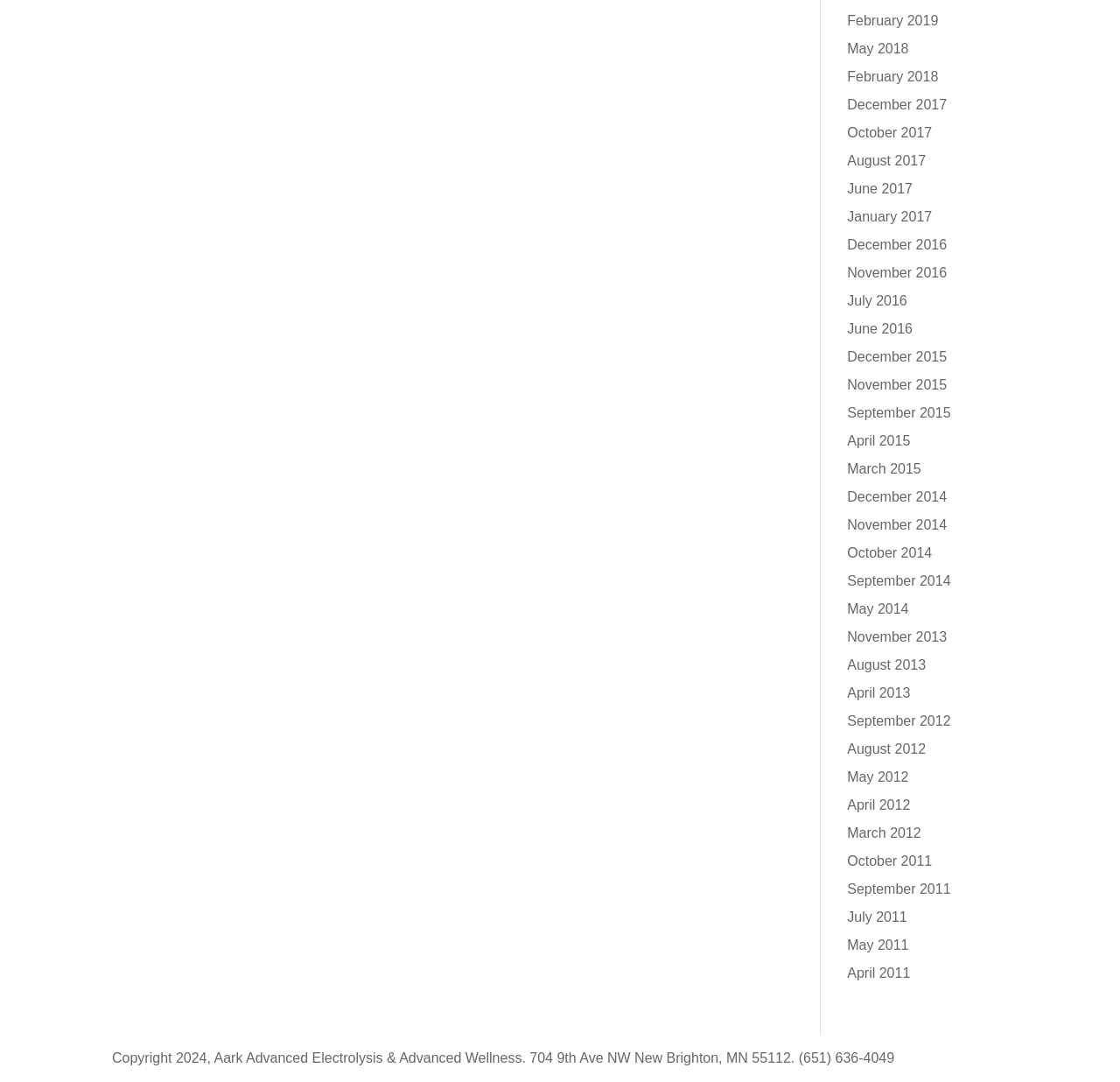Please predict the bounding box coordinates (top-left x, top-left y, bottom-right x, bottom-right y) for the UI element in the screenshot that fits the description: aria-label="Telegram"

None